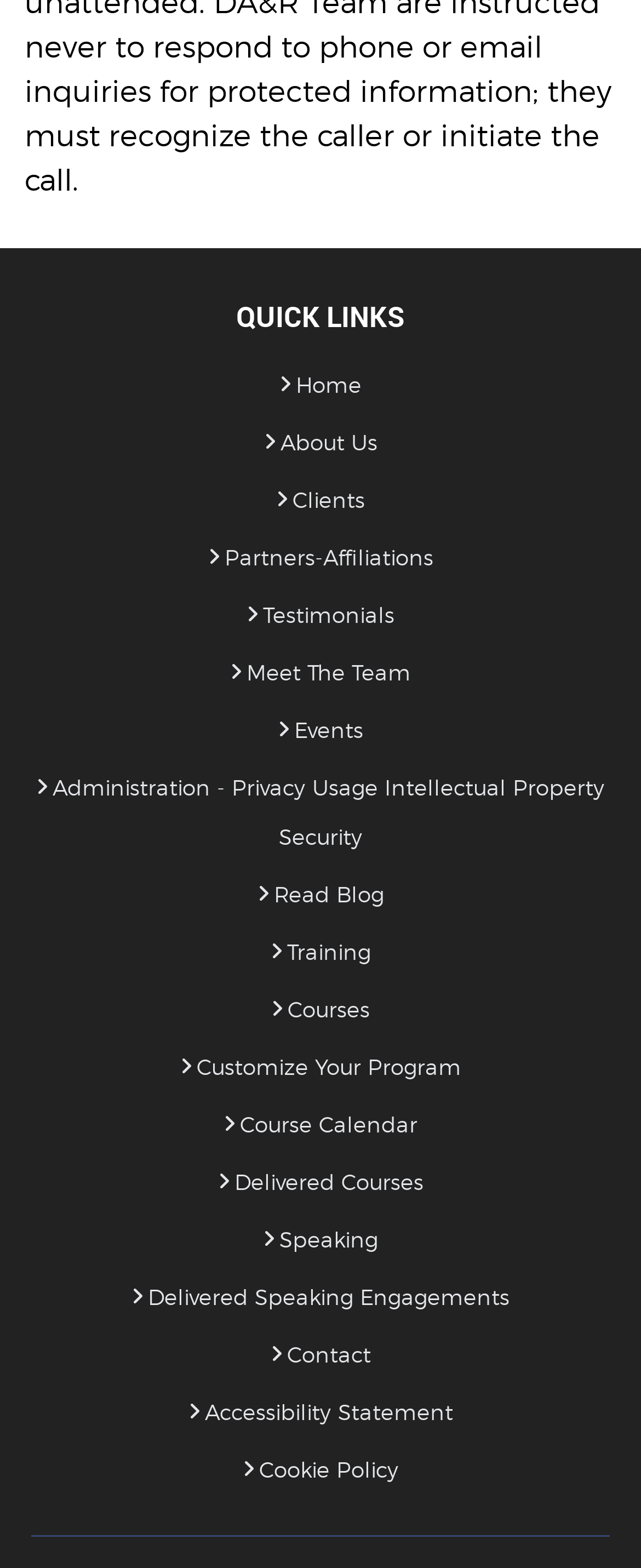Find the bounding box coordinates of the element's region that should be clicked in order to follow the given instruction: "contact us". The coordinates should consist of four float numbers between 0 and 1, i.e., [left, top, right, bottom].

[0.422, 0.856, 0.578, 0.872]